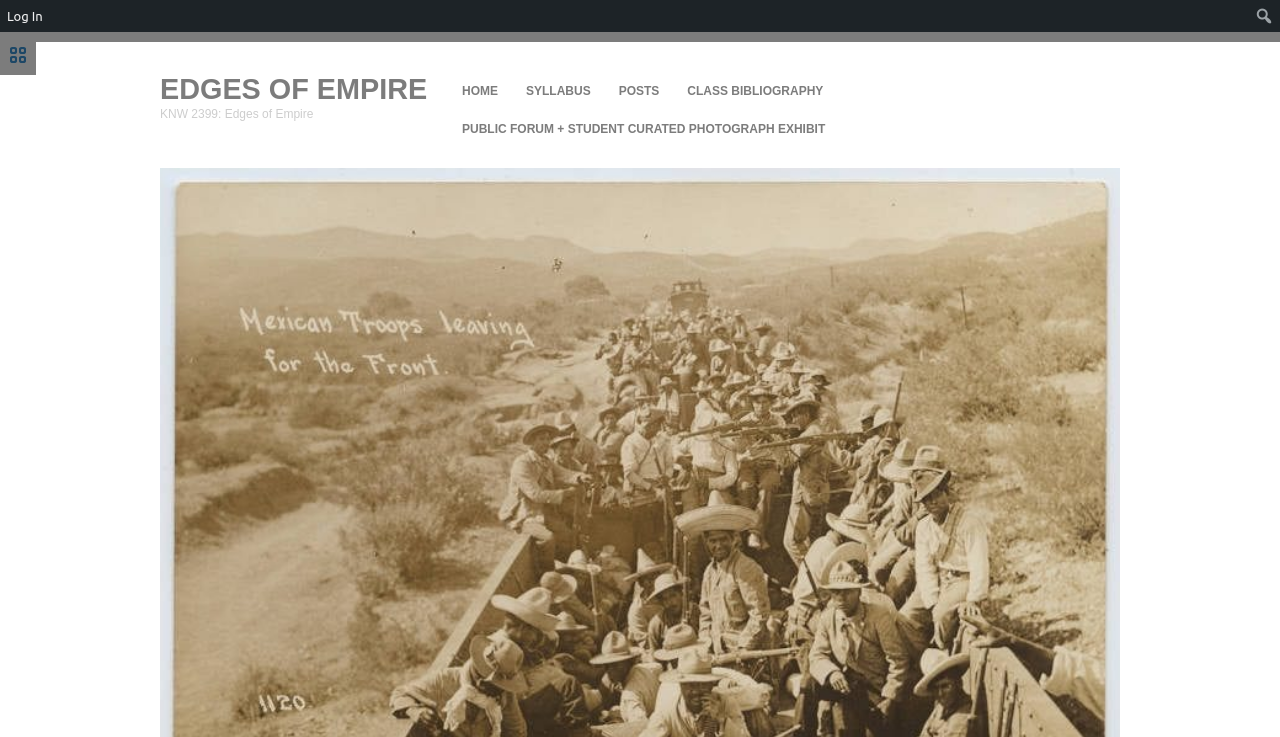Locate the bounding box coordinates of the clickable part needed for the task: "log in".

[0.0, 0.0, 0.04, 0.043]